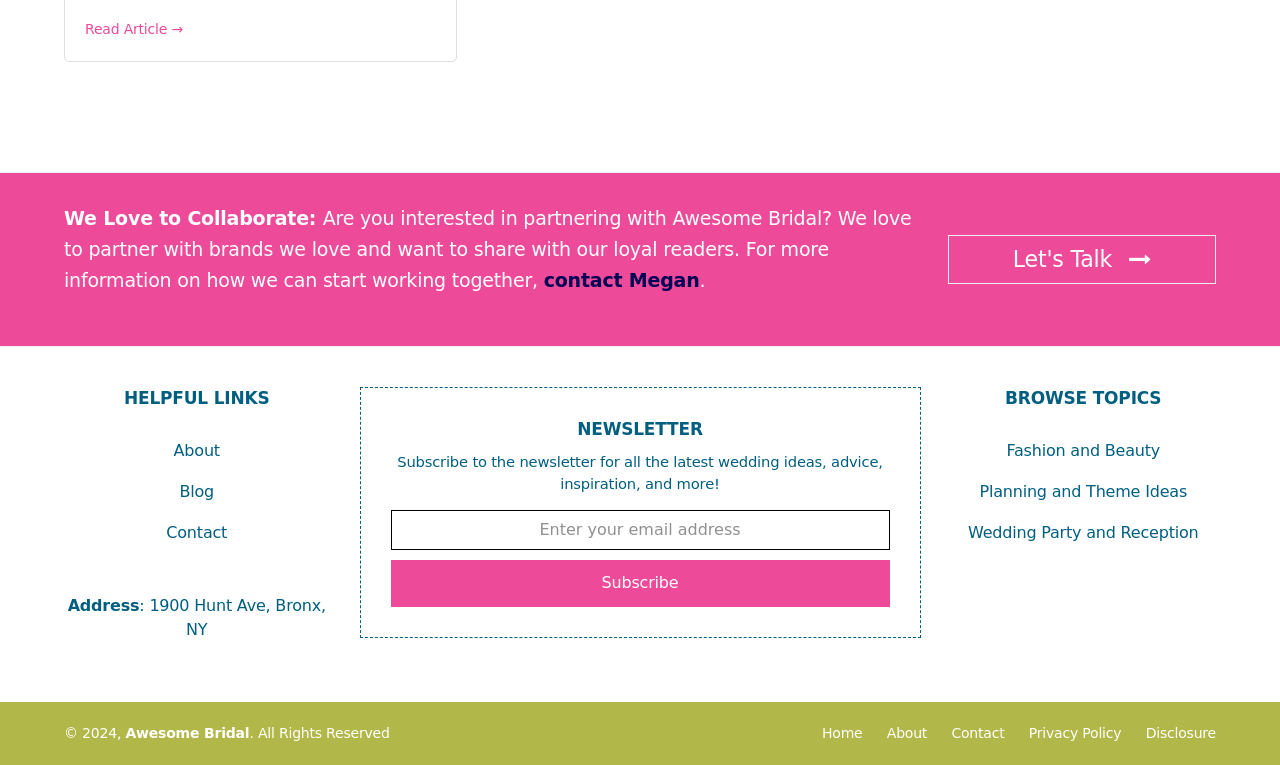Respond to the question below with a single word or phrase:
What is the purpose of the 'Subscribe' button?

To subscribe to the newsletter